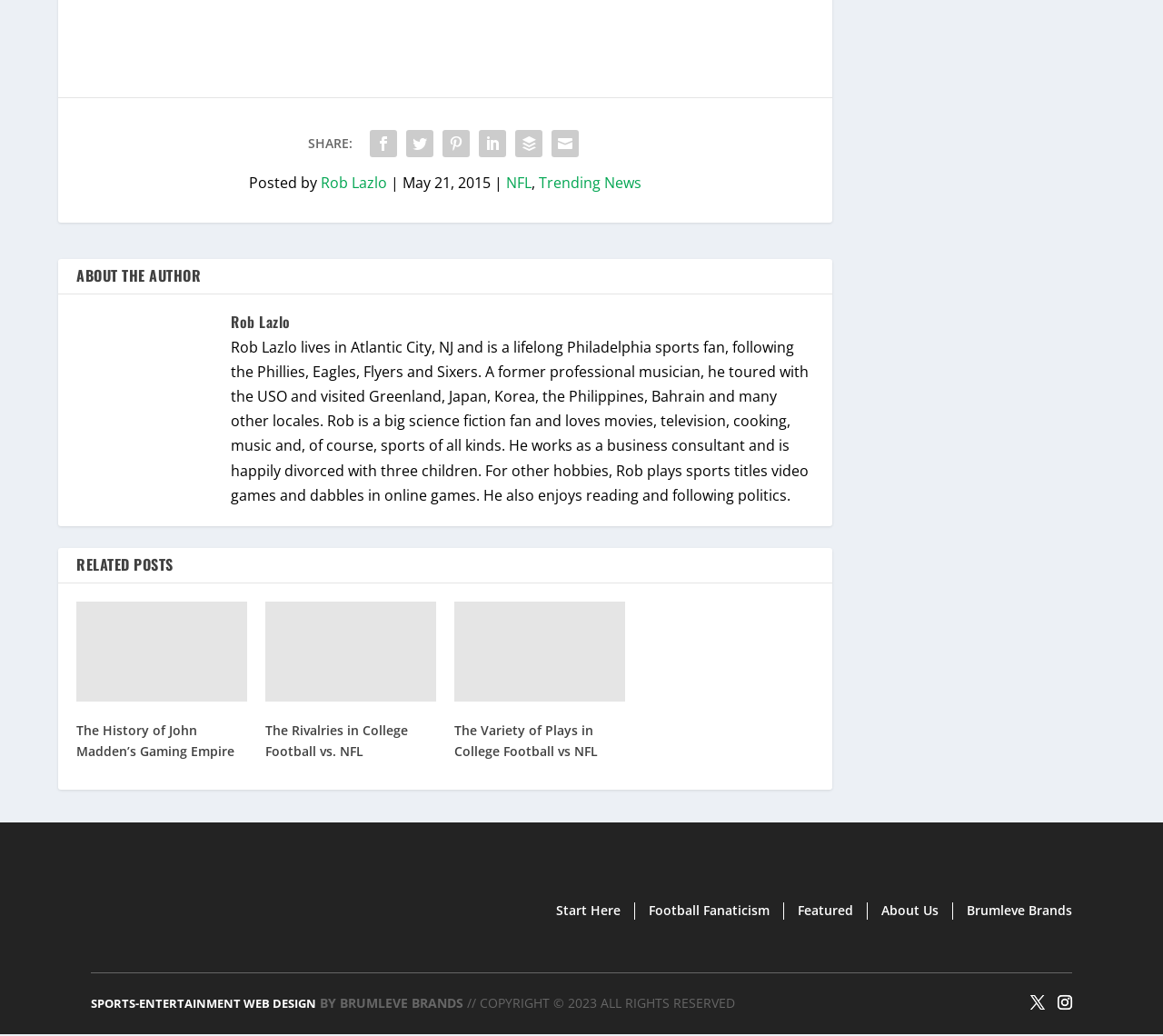Please pinpoint the bounding box coordinates for the region I should click to adhere to this instruction: "View Rob Lazlo's profile".

[0.276, 0.168, 0.333, 0.188]